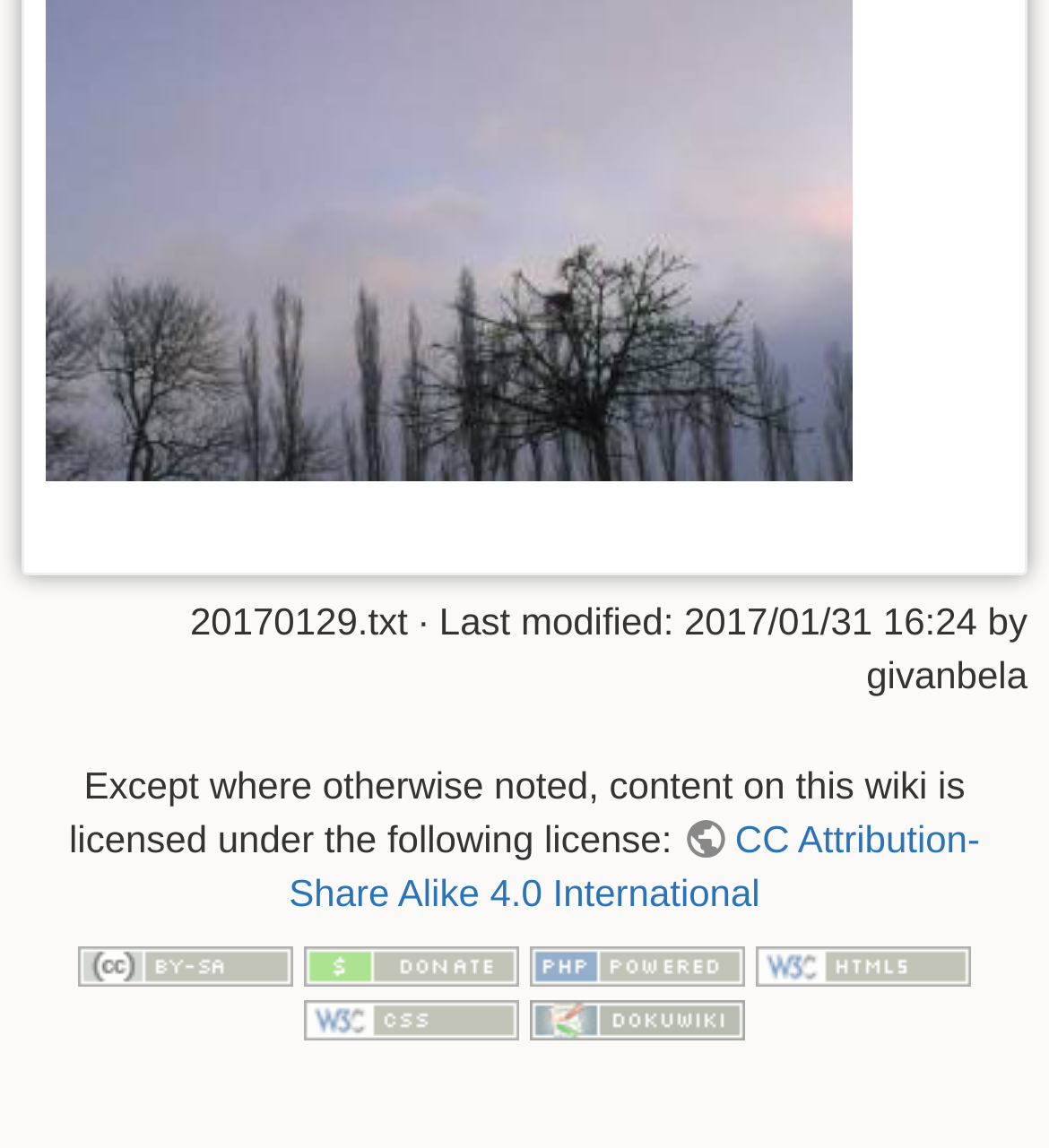What is the name of the file shown?
Can you provide a detailed and comprehensive answer to the question?

The webpage displays a link with the text '20170129-1631.jpg', which suggests that it is a file name.